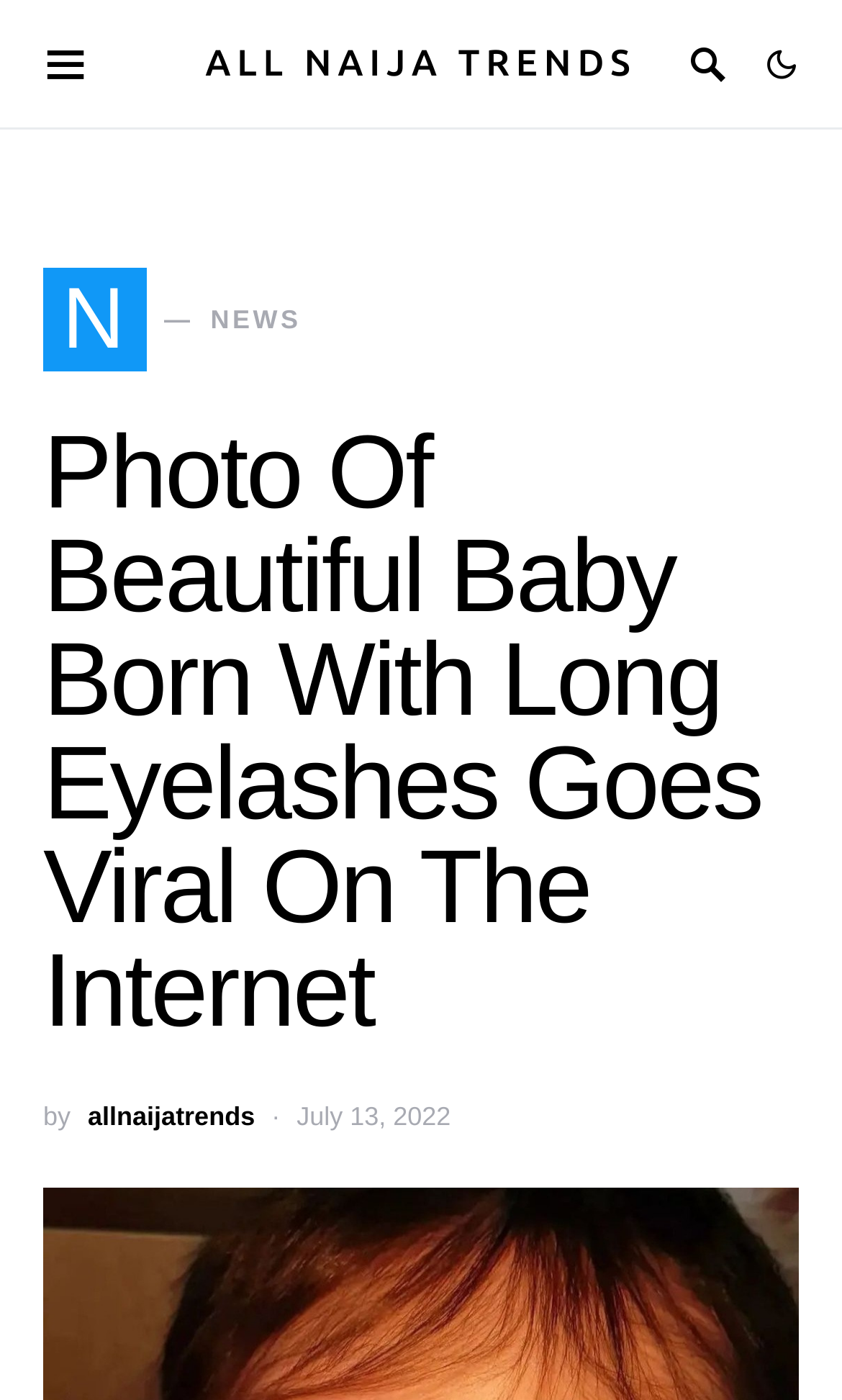Look at the image and answer the question in detail:
How many social media buttons are there?

I counted the number of button elements with social media icons located at the top of the webpage and found three buttons.